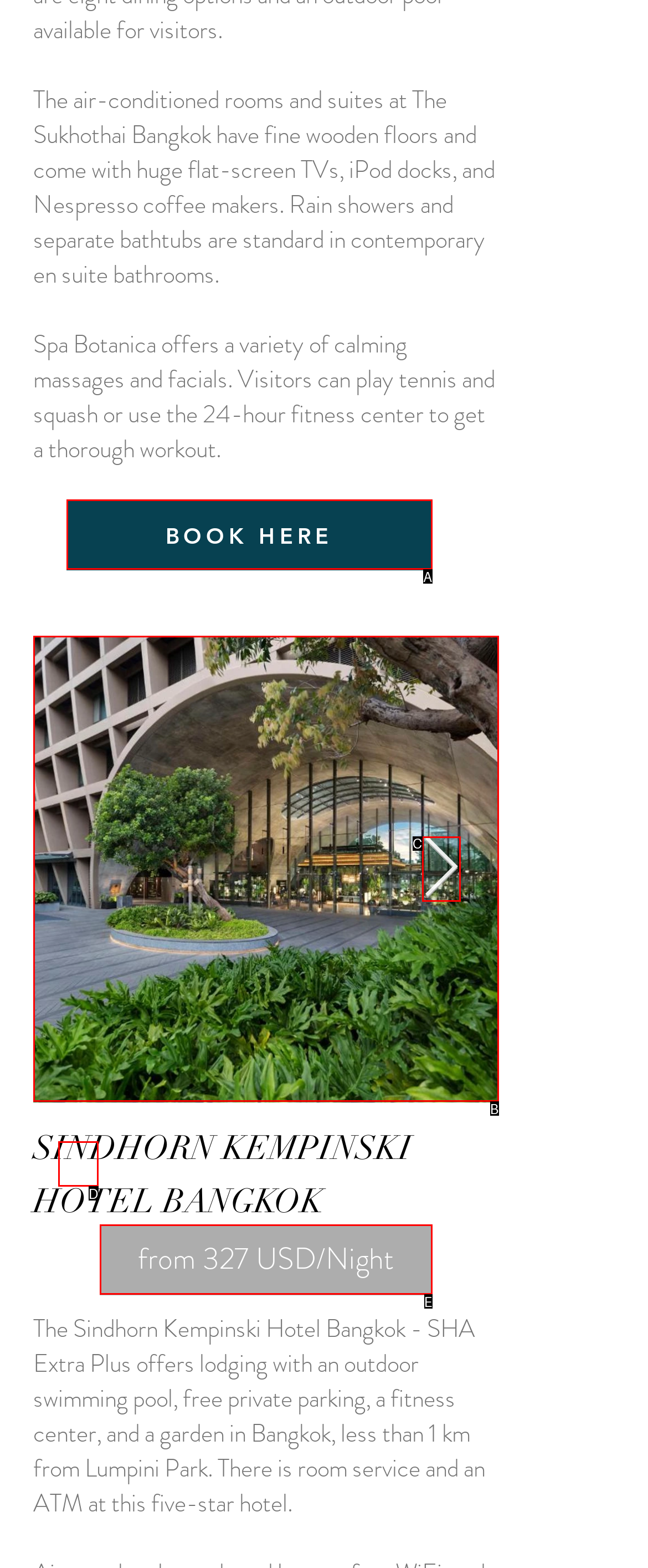From the choices given, find the HTML element that matches this description: aria-label="Love". Answer with the letter of the selected option directly.

D